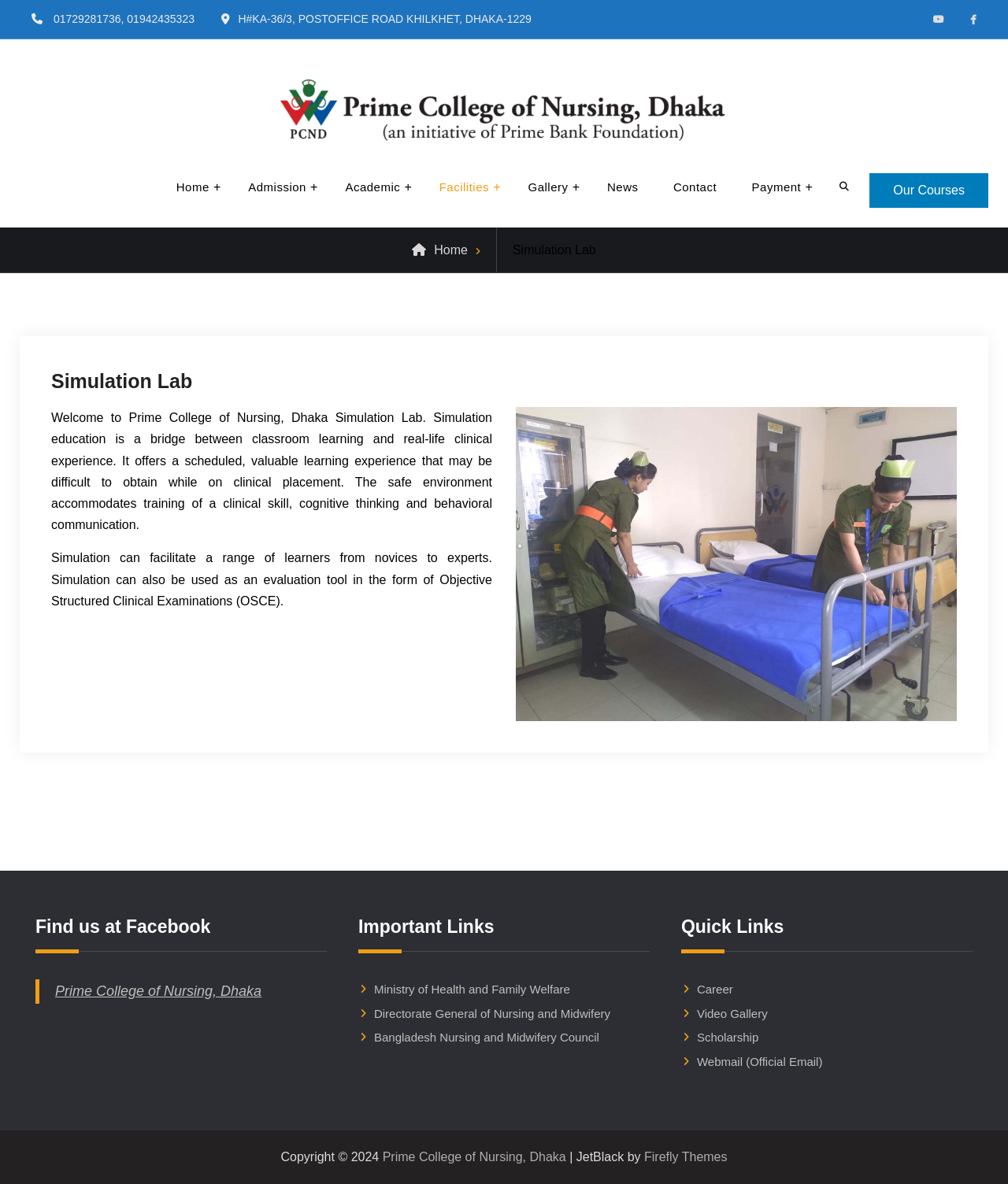What is the purpose of simulation education according to this webpage?
Answer the question with a thorough and detailed explanation.

I found the purpose of simulation education by reading the static text element with the bounding box coordinates [0.051, 0.347, 0.488, 0.449] which describes the benefits of simulation education.